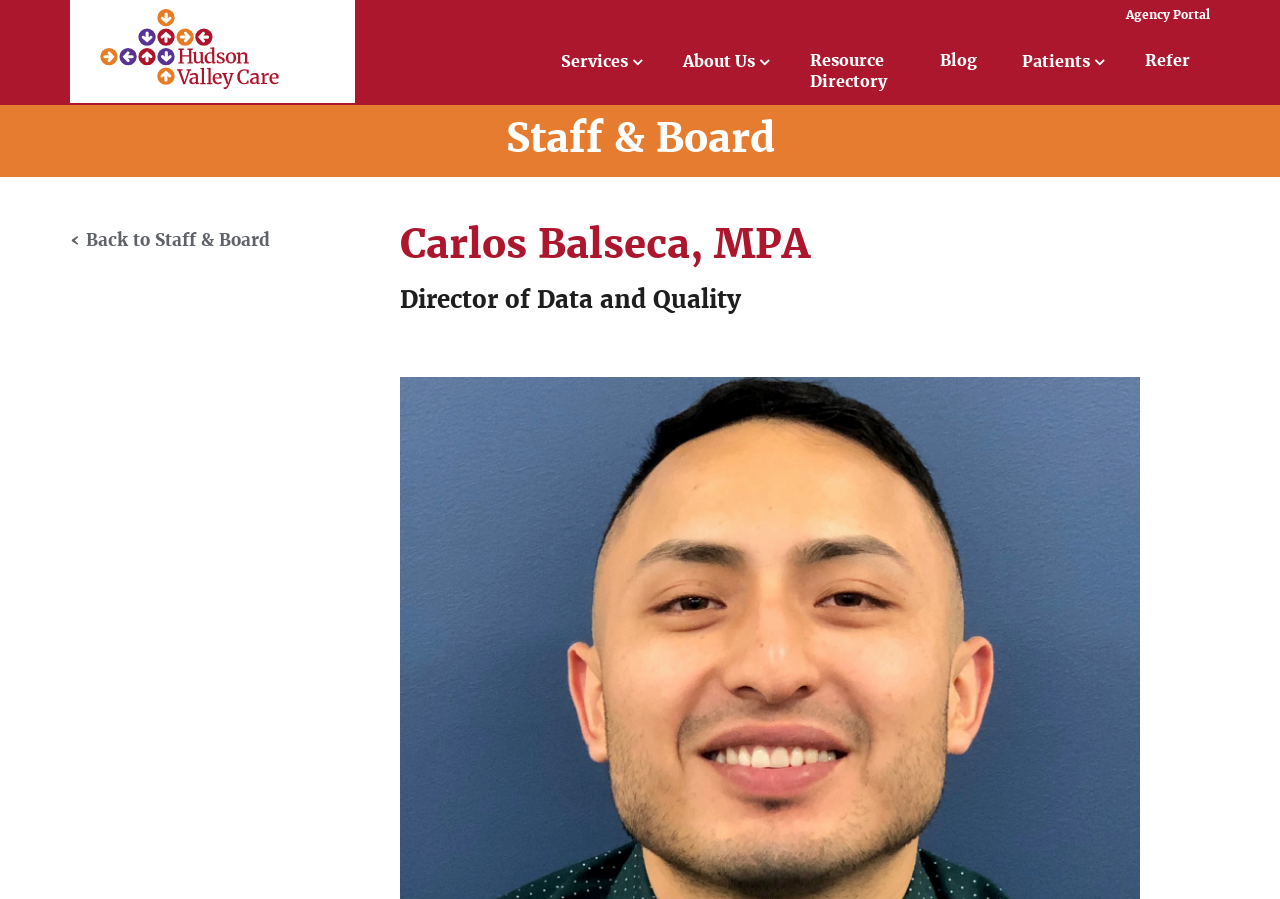Specify the bounding box coordinates of the element's area that should be clicked to execute the given instruction: "refer a patient". The coordinates should be four float numbers between 0 and 1, i.e., [left, top, right, bottom].

[0.879, 0.044, 0.945, 0.093]